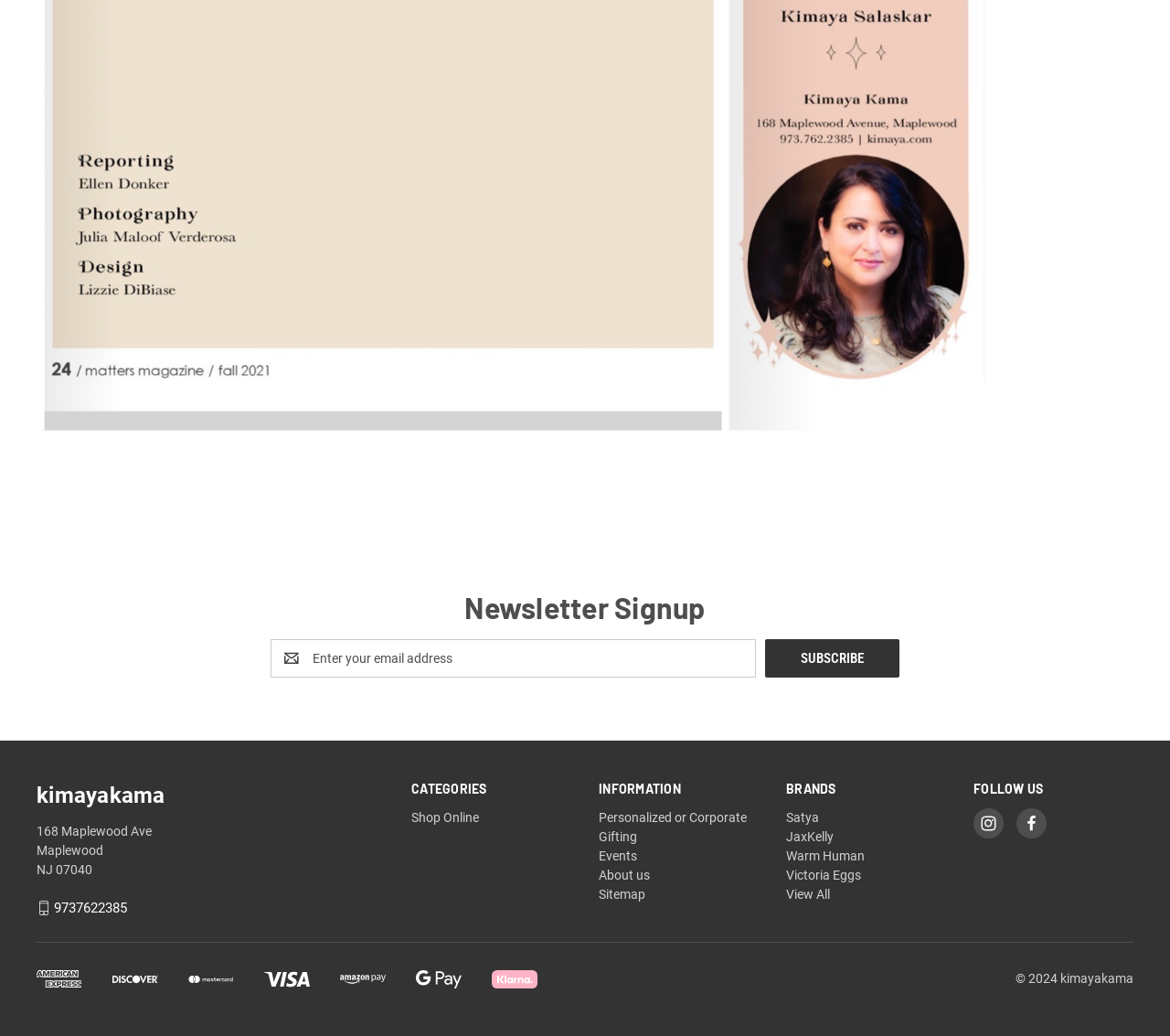Given the element description 9737622385, specify the bounding box coordinates of the corresponding UI element in the format (top-left x, top-left y, bottom-right x, bottom-right y). All values must be between 0 and 1.

[0.046, 0.869, 0.109, 0.885]